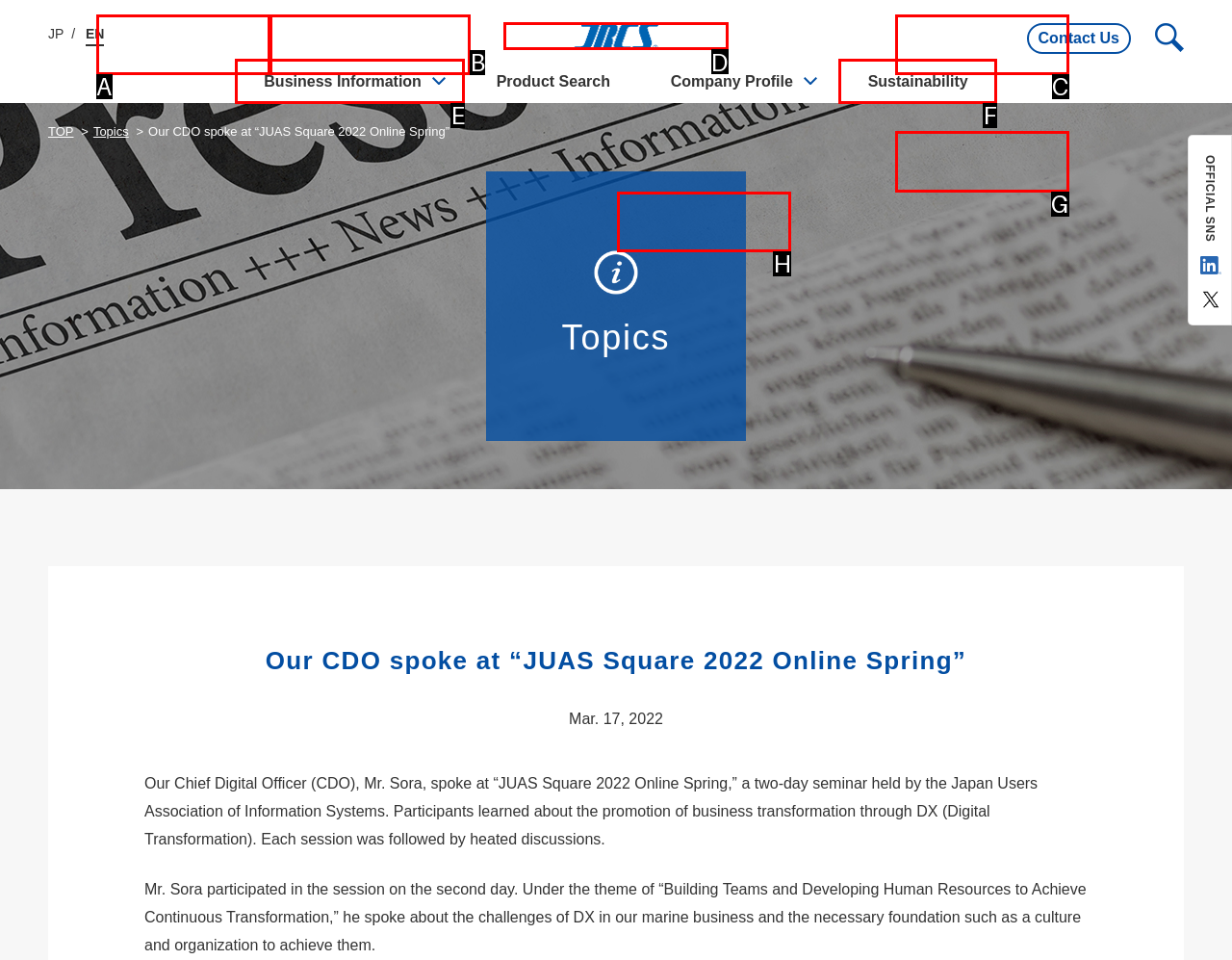Identify the HTML element you need to click to achieve the task: Click JRCS株式会社 link. Respond with the corresponding letter of the option.

D